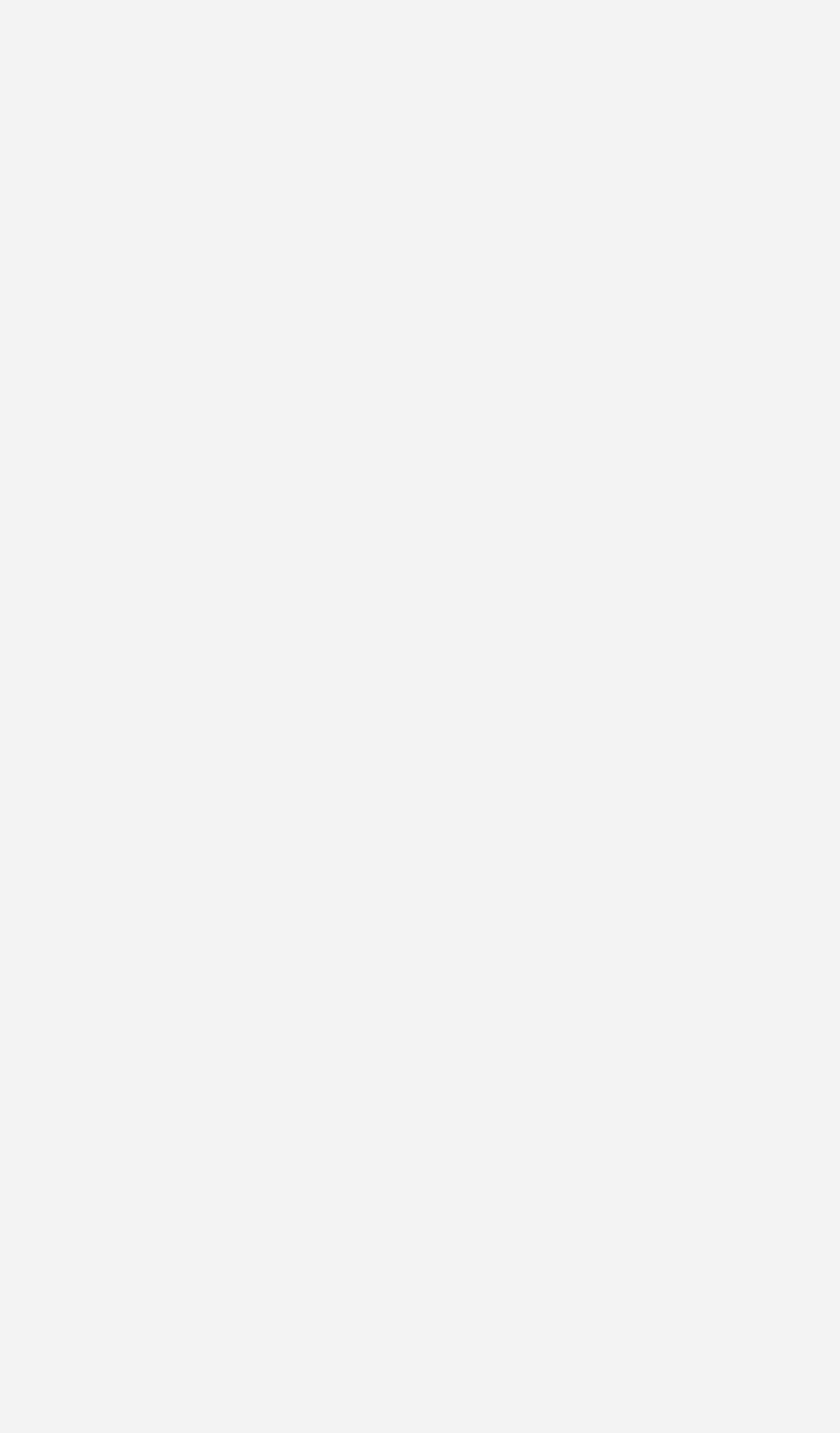What is the current voting status?
Based on the screenshot, provide your answer in one word or phrase.

Voting is disabled